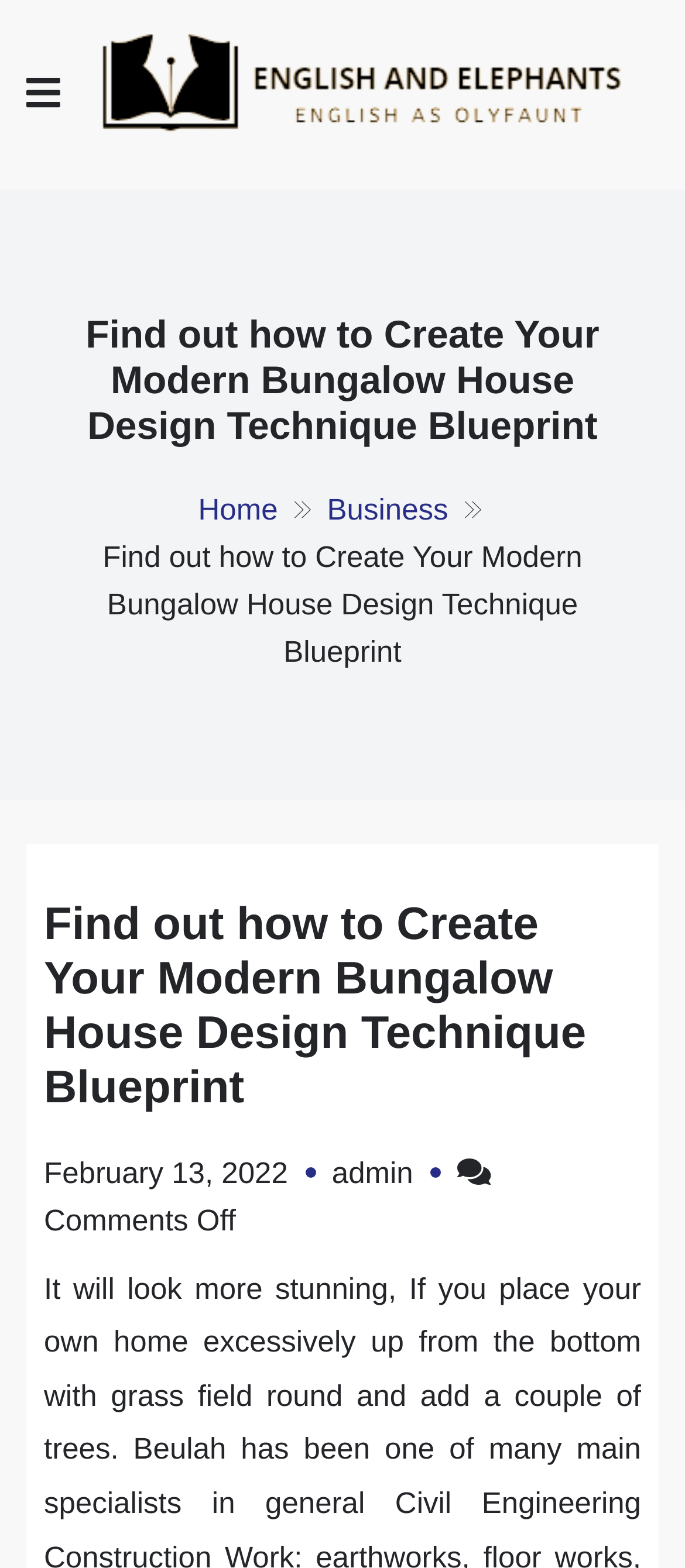Please determine the bounding box coordinates of the area that needs to be clicked to complete this task: 'Read the article published on February 13, 2022'. The coordinates must be four float numbers between 0 and 1, formatted as [left, top, right, bottom].

[0.064, 0.738, 0.42, 0.759]